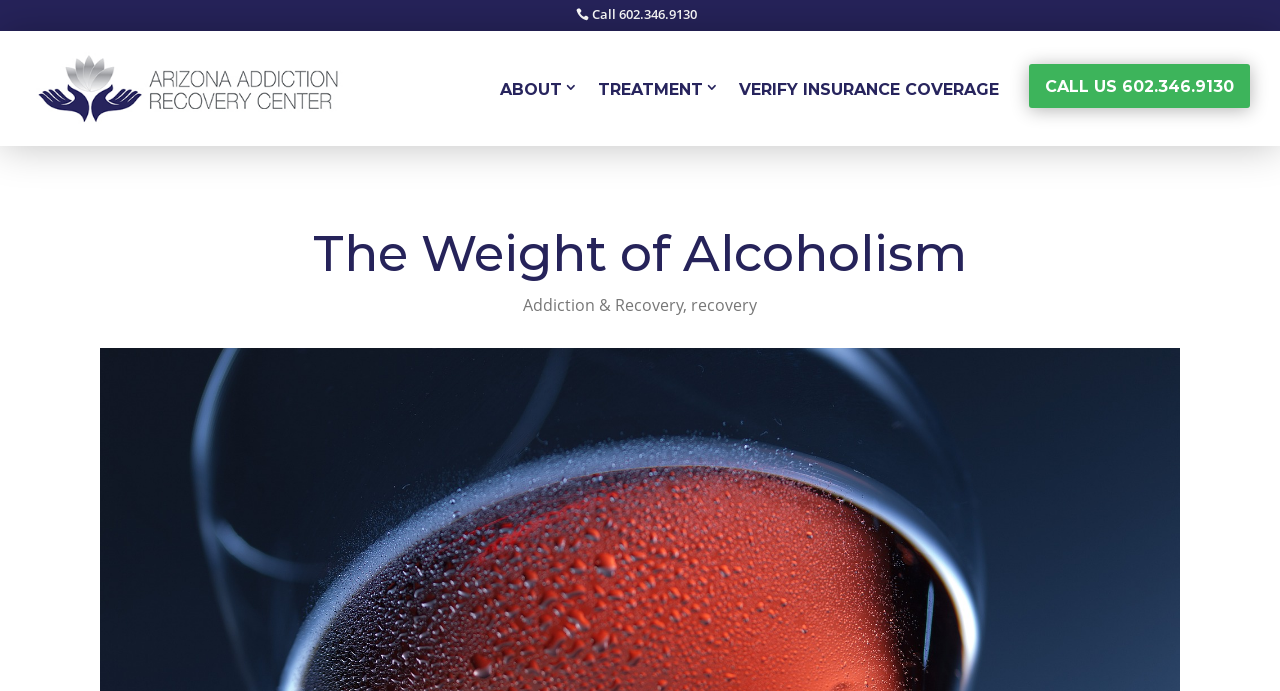Elaborate on the webpage's design and content in a detailed caption.

The webpage is about the topic of alcohol abuse and addiction, with a focus on the Arizona Addiction Recovery Center. At the top left of the page, there is a logo of the Arizona Addiction Recovery Center, which is an image linked to the center's website. Below the logo, there are four navigation links: "ABOUT 3", "TREATMENT 3", "VERIFY INSURANCE COVERAGE", and "CALL US 602.346.9130", which are aligned horizontally across the top of the page.

The main heading, "The Weight of Alcoholism", is prominently displayed in the middle of the page, spanning almost the entire width. Below the heading, there are three links: "Addiction & Recovery", a comma, and "recovery", which are aligned horizontally and seem to be related to the topic of addiction and recovery.

On the top right of the page, there is a call-to-action link, "Call 602.346.9130", which is a phone number to contact the Arizona Addiction Recovery Center.